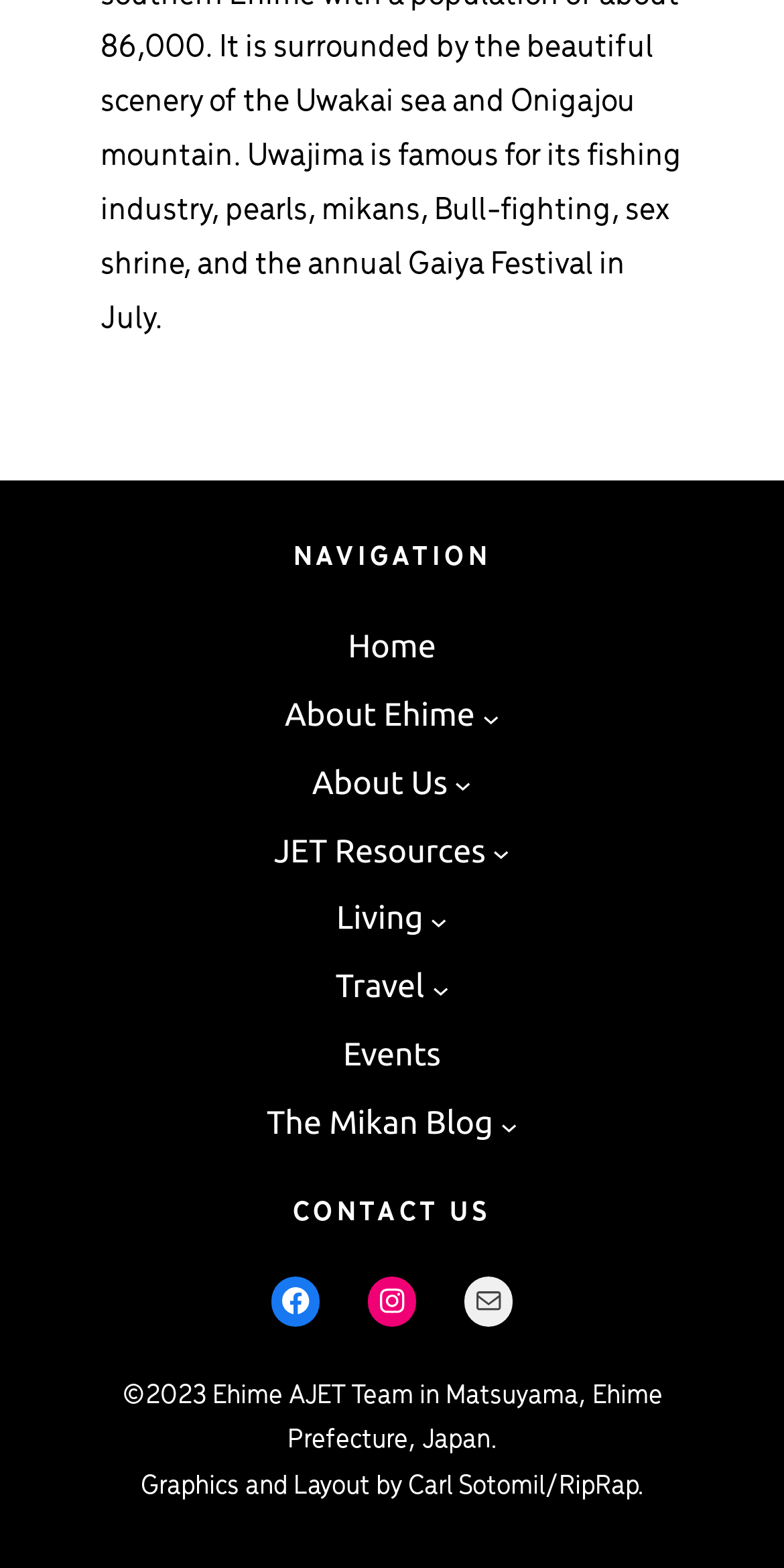Using the provided description: "The Mikan Blog", find the bounding box coordinates of the corresponding UI element. The output should be four float numbers between 0 and 1, in the format [left, top, right, bottom].

[0.34, 0.701, 0.629, 0.734]